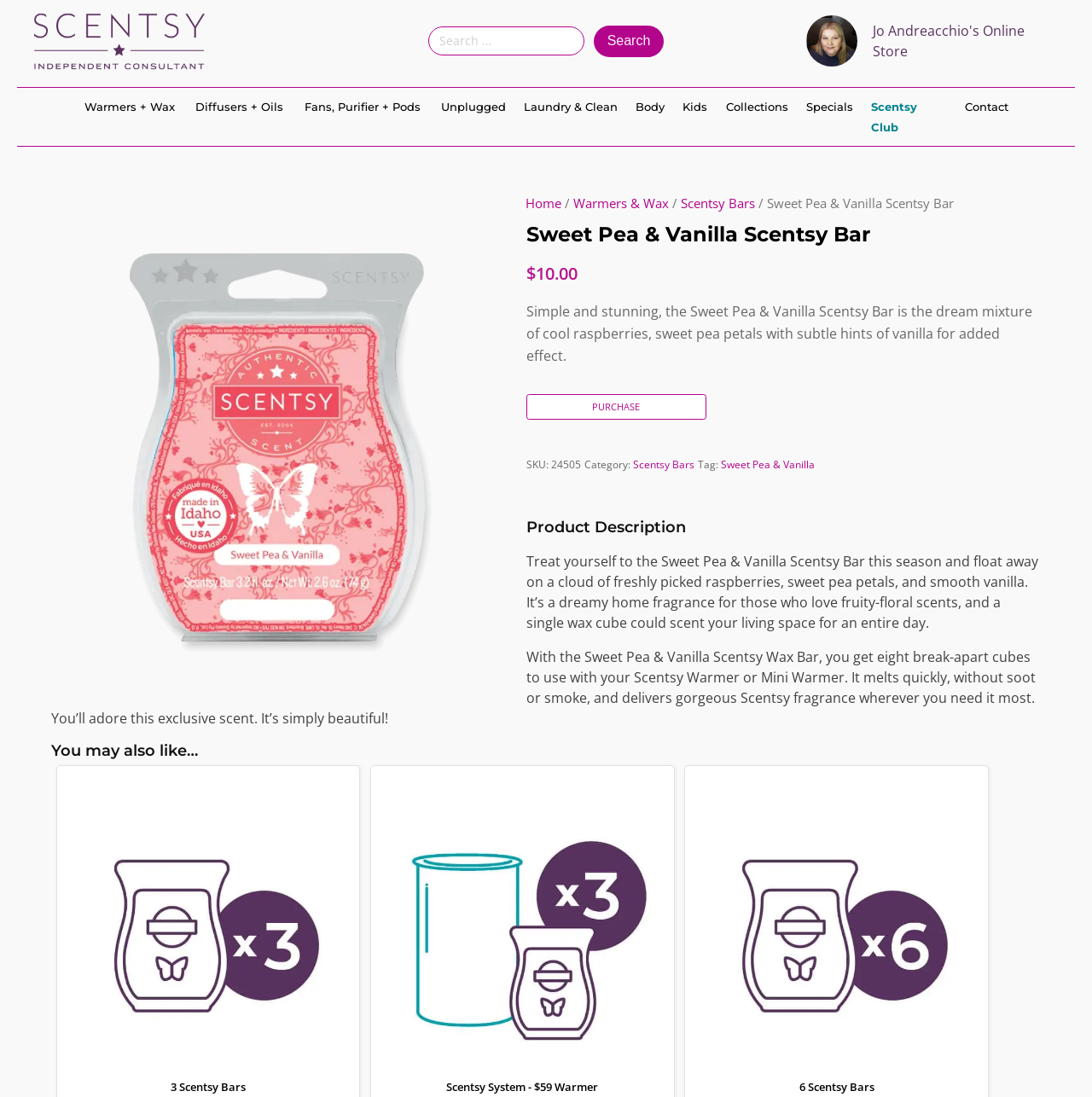Elaborate on the information and visuals displayed on the webpage.

The webpage is an online store page for a specific product, the Sweet Pea & Vanilla Scentsy Bar. At the top left, there is a logo of a Scentsy Independent Consultant. Next to it, there is a search bar with a search button. Below the search bar, there is a horizontal navigation menu with links to different categories, such as Warmers + Wax, Diffusers + Oils, and Body.

On the right side of the page, there is an image of a person, Jo Andreacchio. Below the navigation menu, there is a breadcrumb navigation showing the current page's location in the website's hierarchy.

The main content of the page is dedicated to the product, Sweet Pea & Vanilla Scentsy Bar. There is a large image of the product on the left side, and on the right side, there is a heading with the product name, followed by the price, $10.00. Below the price, there is a product description, which summarizes the scent and features of the product.

Under the product description, there are links to purchase the product and to view more information about the product, such as its SKU, category, and tags. Further down, there is a section with a heading "Product Description" that provides more detailed information about the product, including its features and benefits.

Finally, at the bottom of the page, there is a section with a heading "You may also like…" that displays three images of related products.